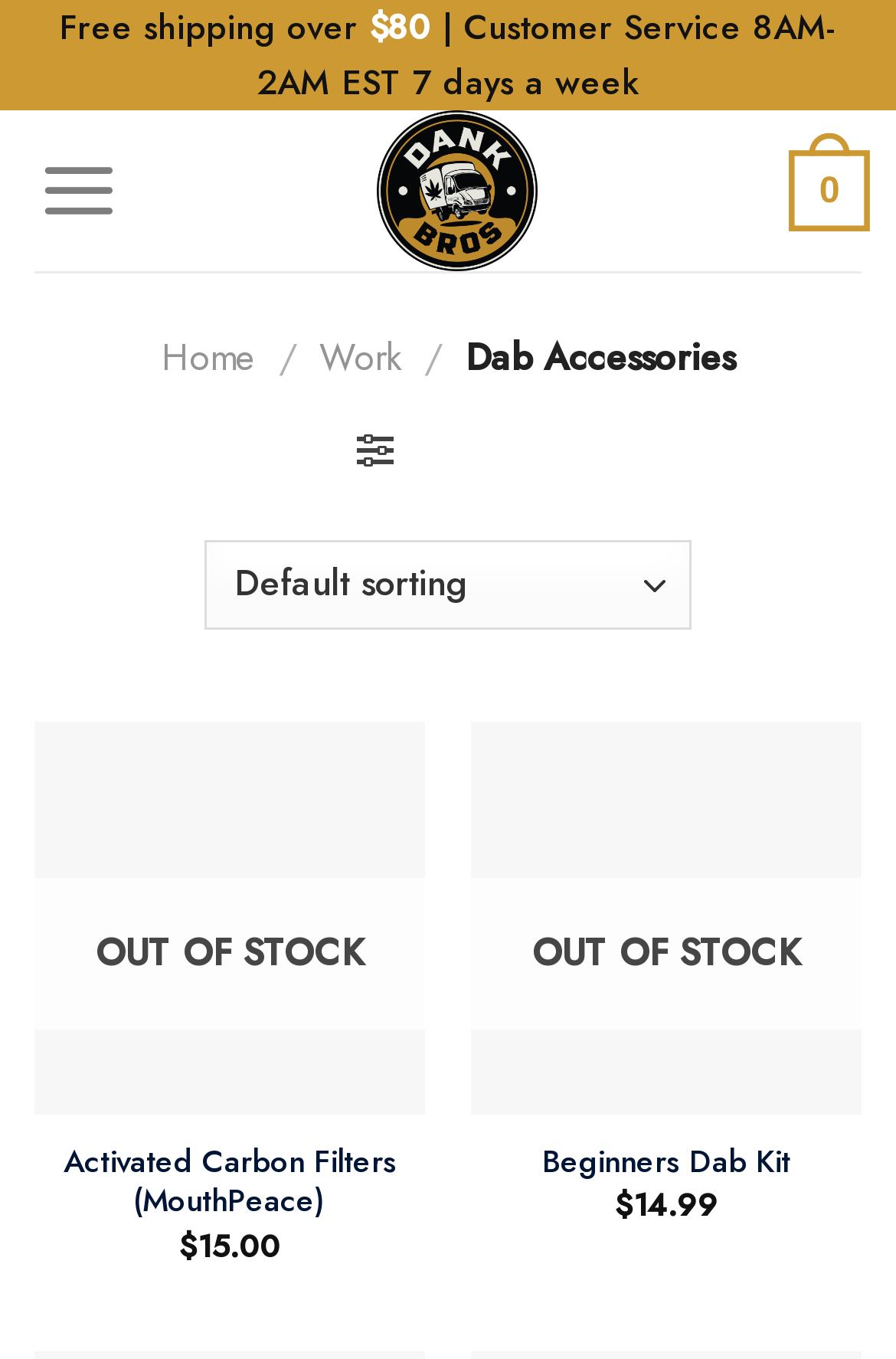Given the description "Beginners Dab Kit", determine the bounding box of the corresponding UI element.

[0.605, 0.841, 0.882, 0.871]